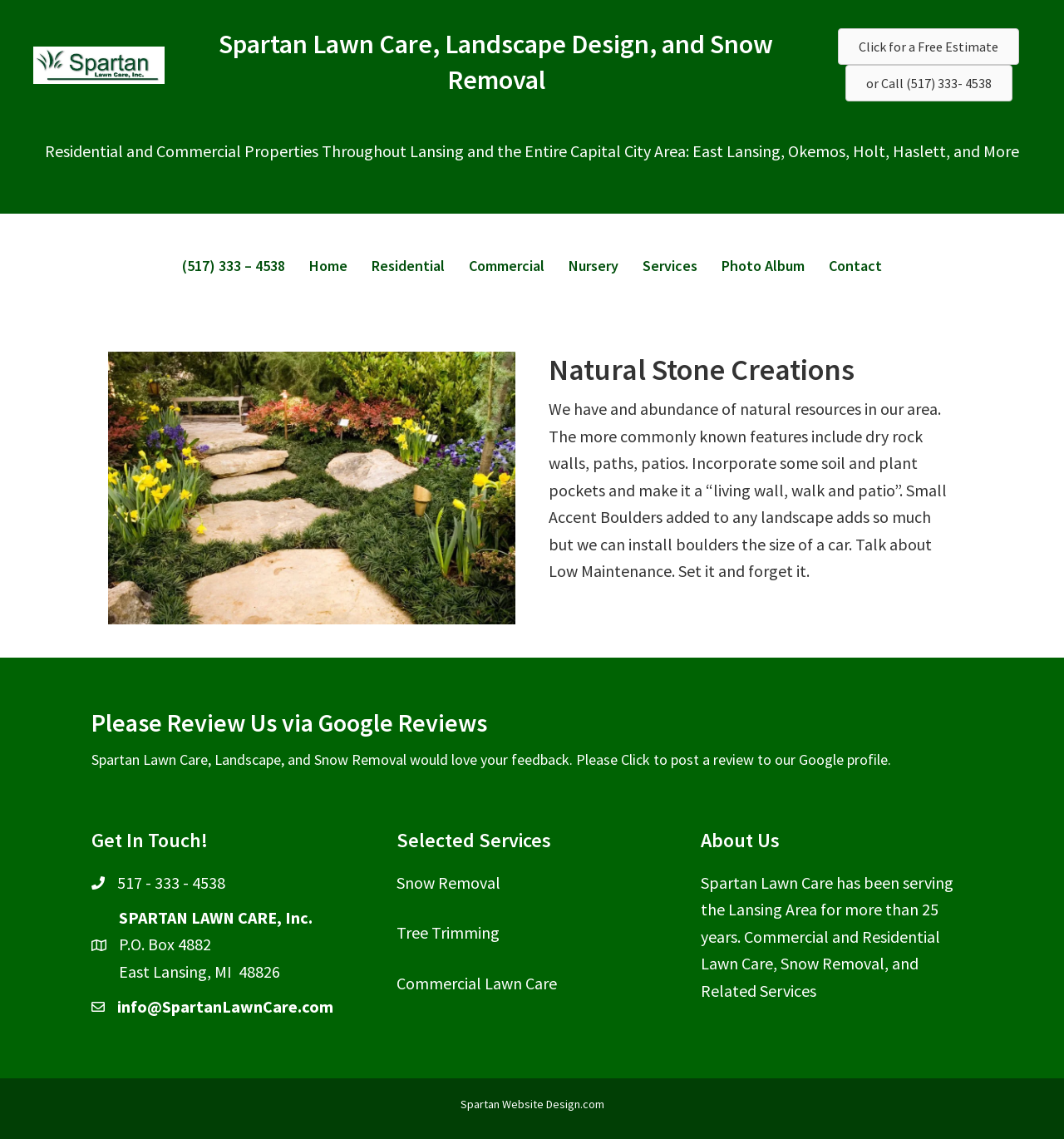Please provide a comprehensive response to the question based on the details in the image: How can I contact the company?

I found the contact information of the company in the links '(517) 333 – 4538', 'info@SpartanLawnCare.com', and 'SPARTAN LAWN CARE, Inc. P.O. Box 4882 East Lansing, MI 48826'.